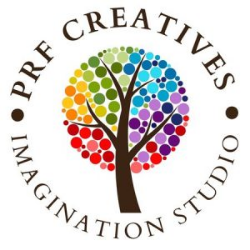Give a detailed explanation of what is happening in the image.

The image features the logo of PRF Creatives, showcasing a vibrant and artistic design. Central to the logo is a stylized tree with colorful circles representing leaves, symbolizing creativity and growth. The tree is surrounded by the brand name "PRF CREATIVES" elegantly printed in a circular pattern at the top, while the phrase "IMAGINATION STUDIO" is displayed prominently at the bottom. This logo embodies a playful and imaginative spirit, reflecting the essence of a creative studio dedicated to innovation and artistic expression.